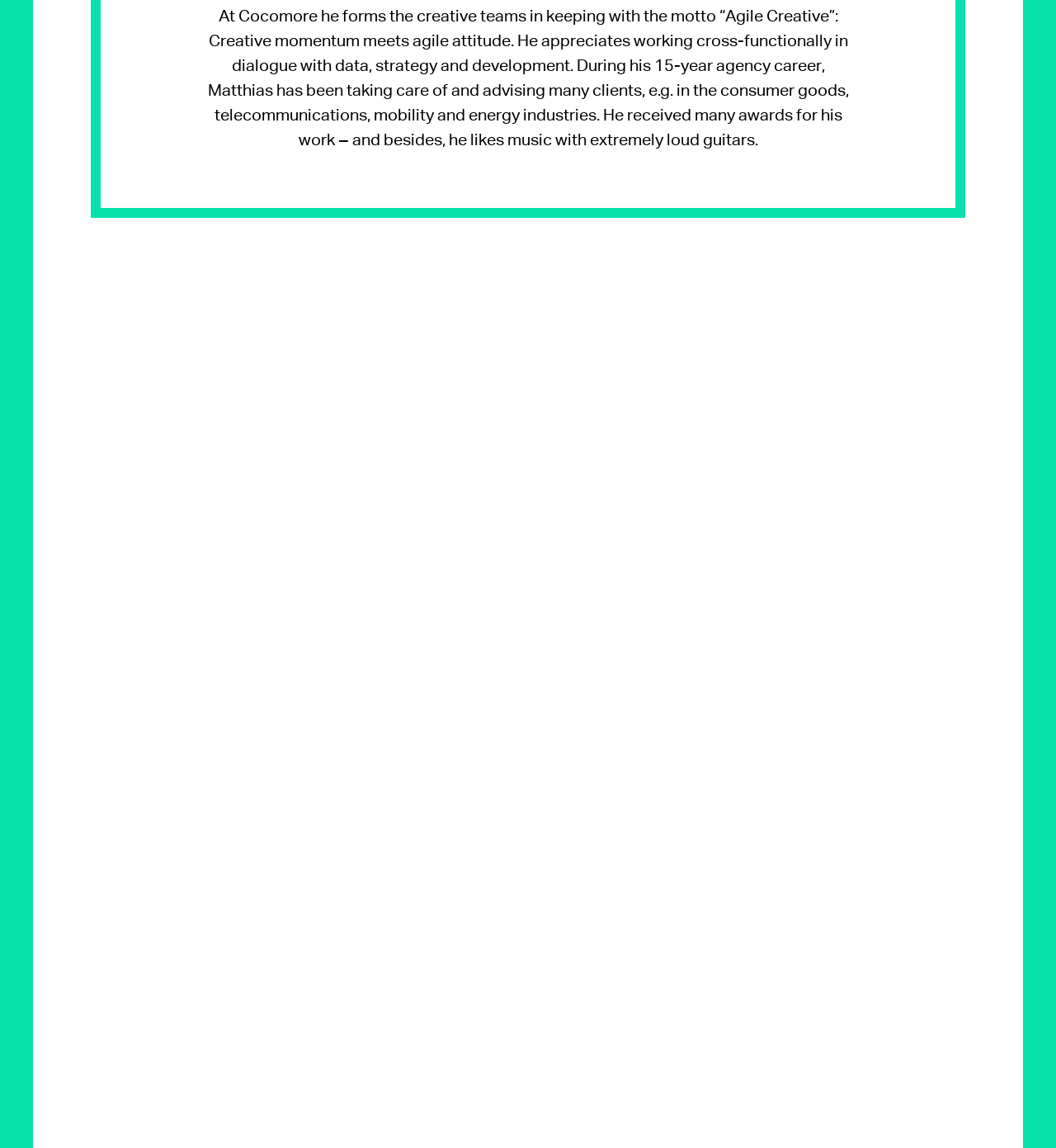What is the email address for contacting the office?
Provide a detailed and extensive answer to the question.

In the section with the heading 'Get in touch', we can find the email address for contacting the office, which is 'office@cocomore.com', as indicated by the link element with the OCR text 'office@cocomore.com'.